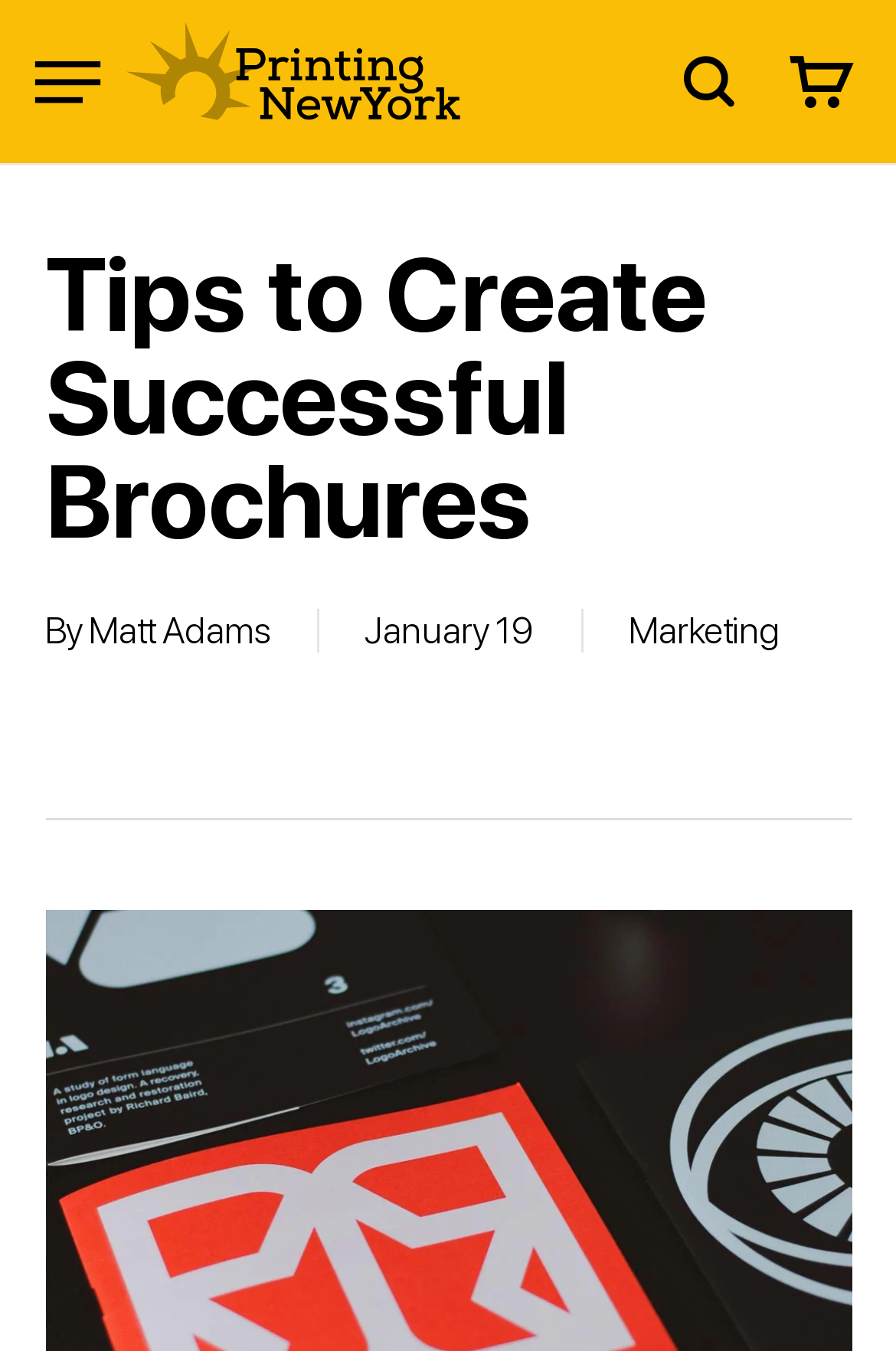Can you identify the bounding box coordinates of the clickable region needed to carry out this instruction: 'open navigation menu'? The coordinates should be four float numbers within the range of 0 to 1, stated as [left, top, right, bottom].

[0.038, 0.031, 0.111, 0.075]